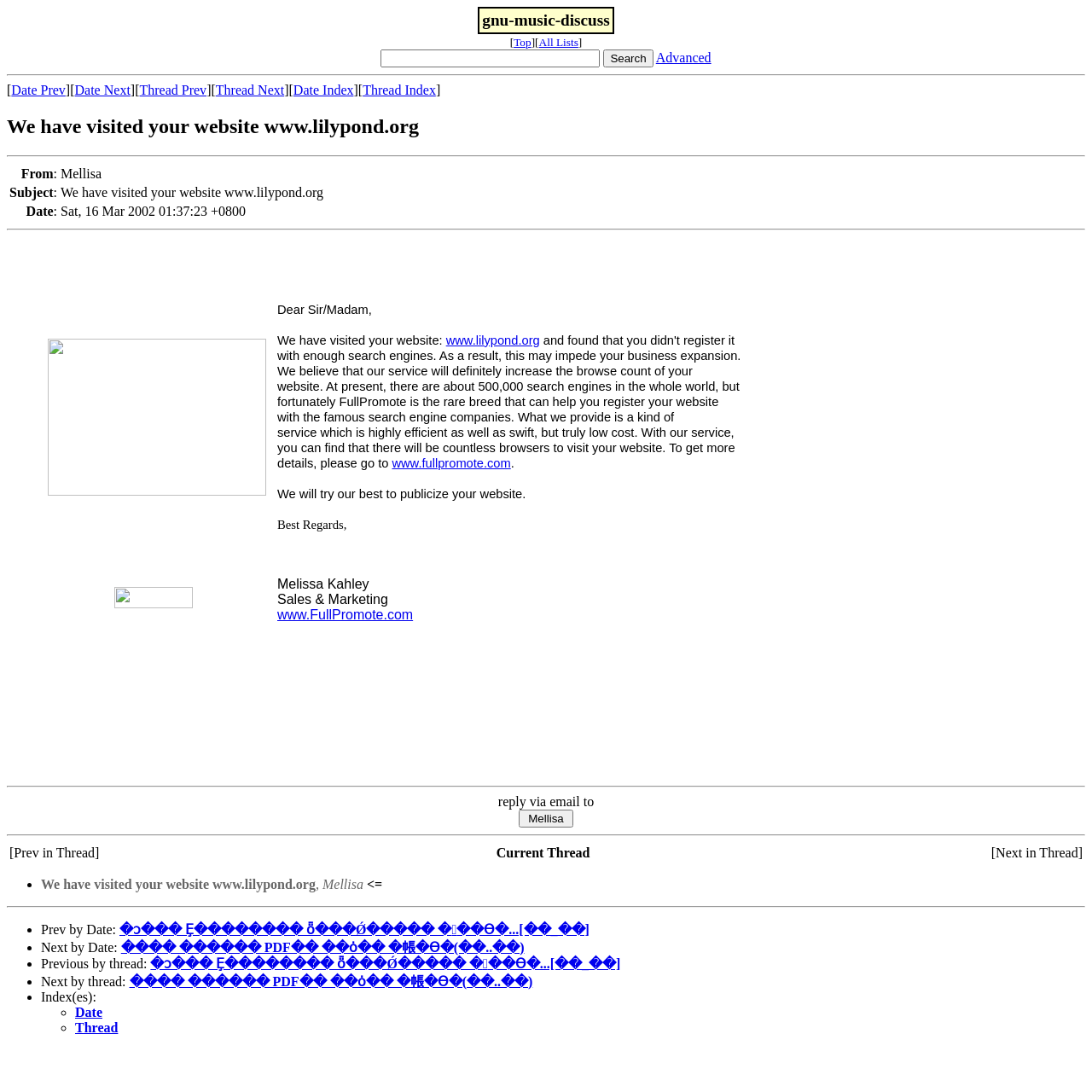Locate the bounding box coordinates of the clickable region to complete the following instruction: "Read the article about Elon Musk."

None